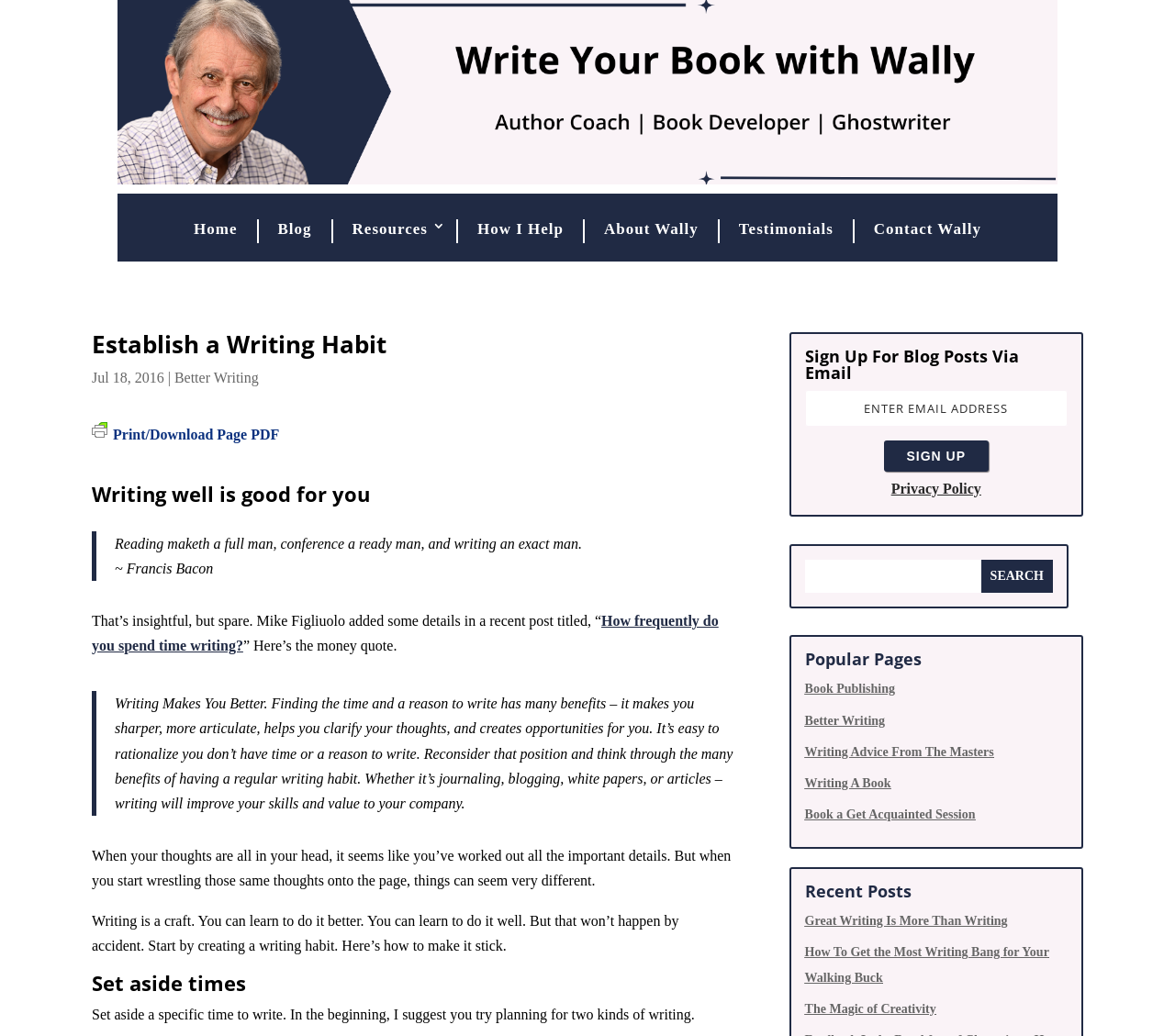Please find the bounding box coordinates (top-left x, top-left y, bottom-right x, bottom-right y) in the screenshot for the UI element described as follows: How I Help

[0.398, 0.212, 0.488, 0.235]